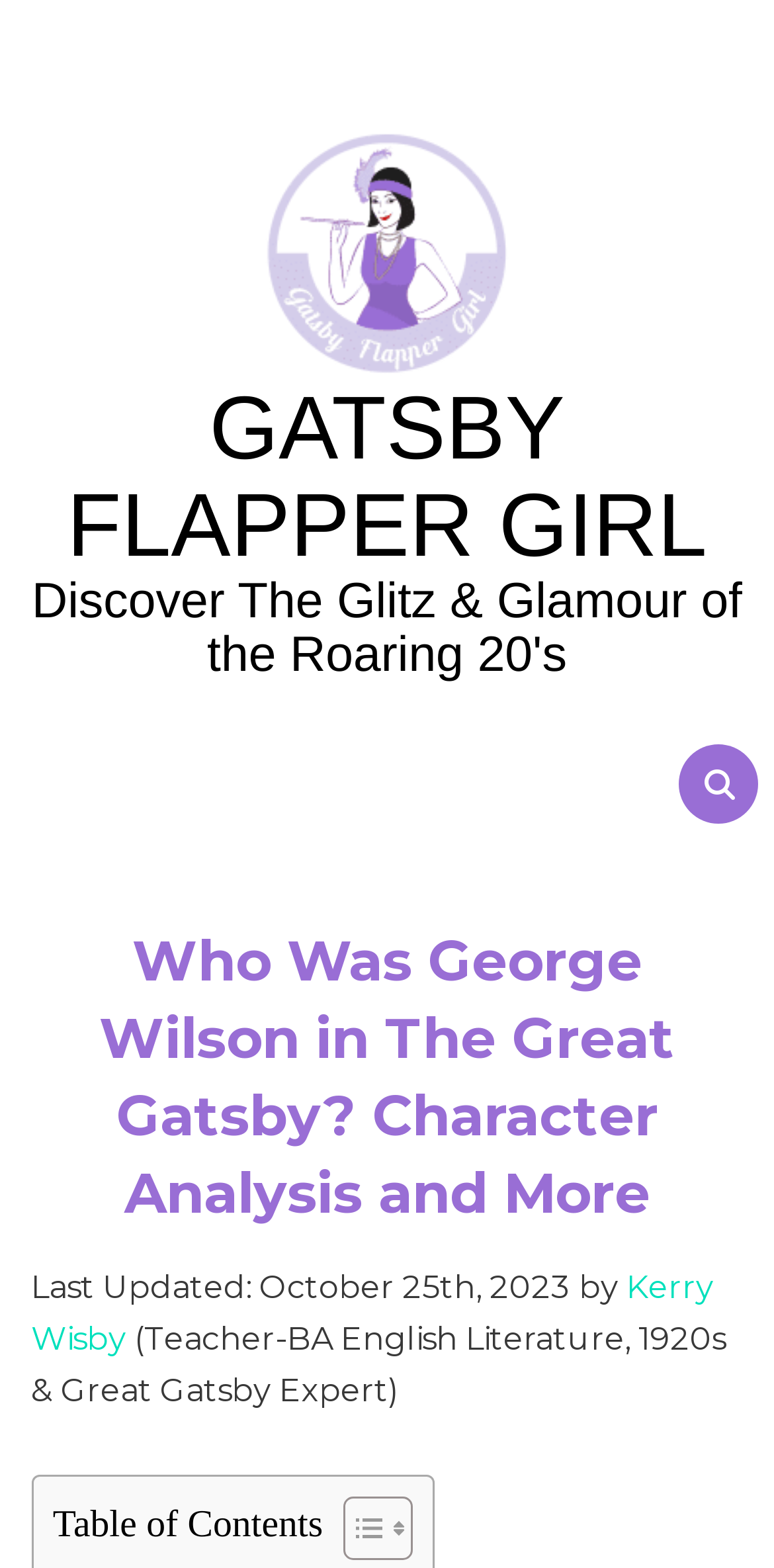Please answer the following question using a single word or phrase: What is the topic of the article?

George Wilson in The Great Gatsby